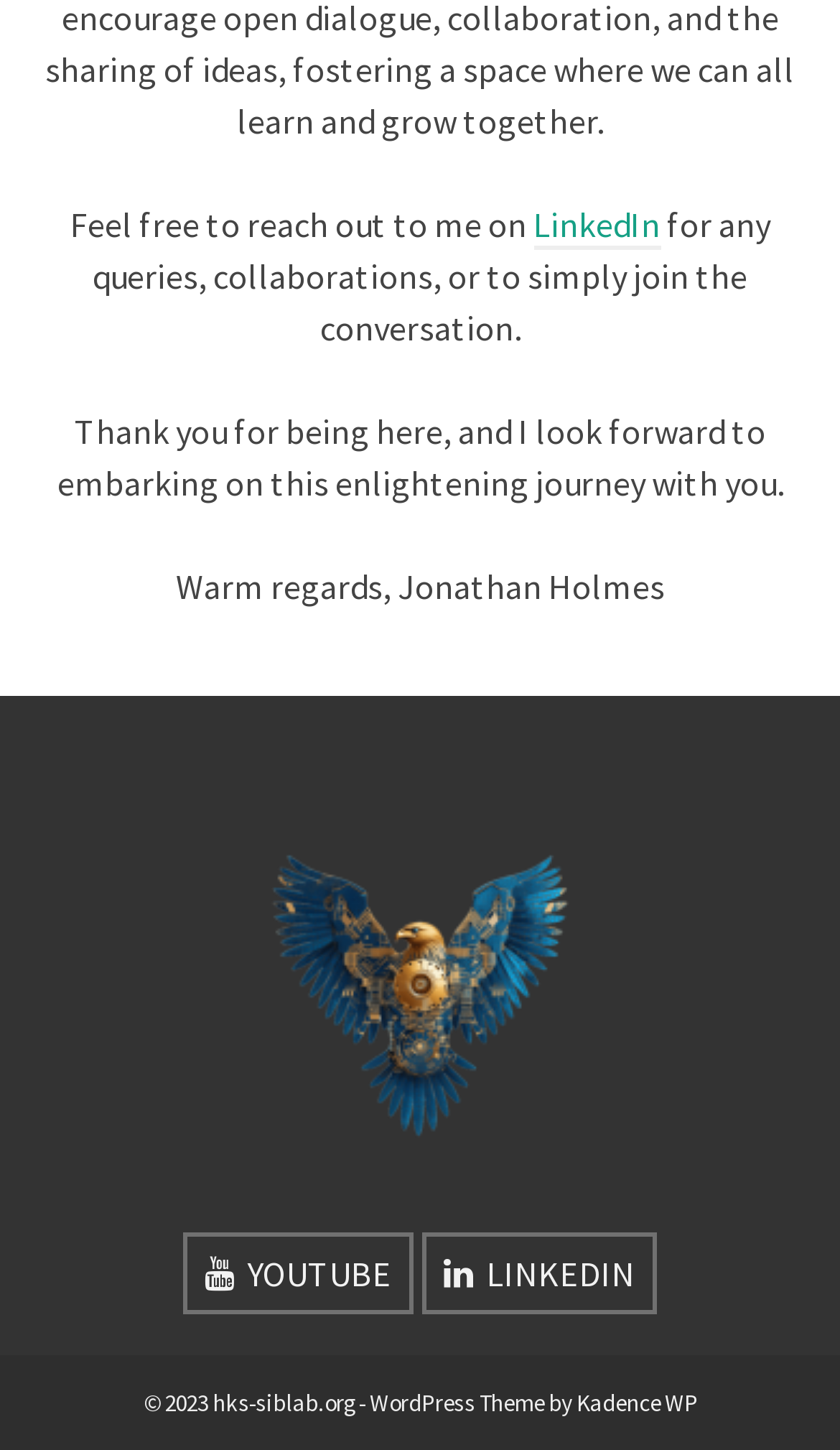What social media platforms are linked?
Please provide a single word or phrase in response based on the screenshot.

LinkedIn, YouTube